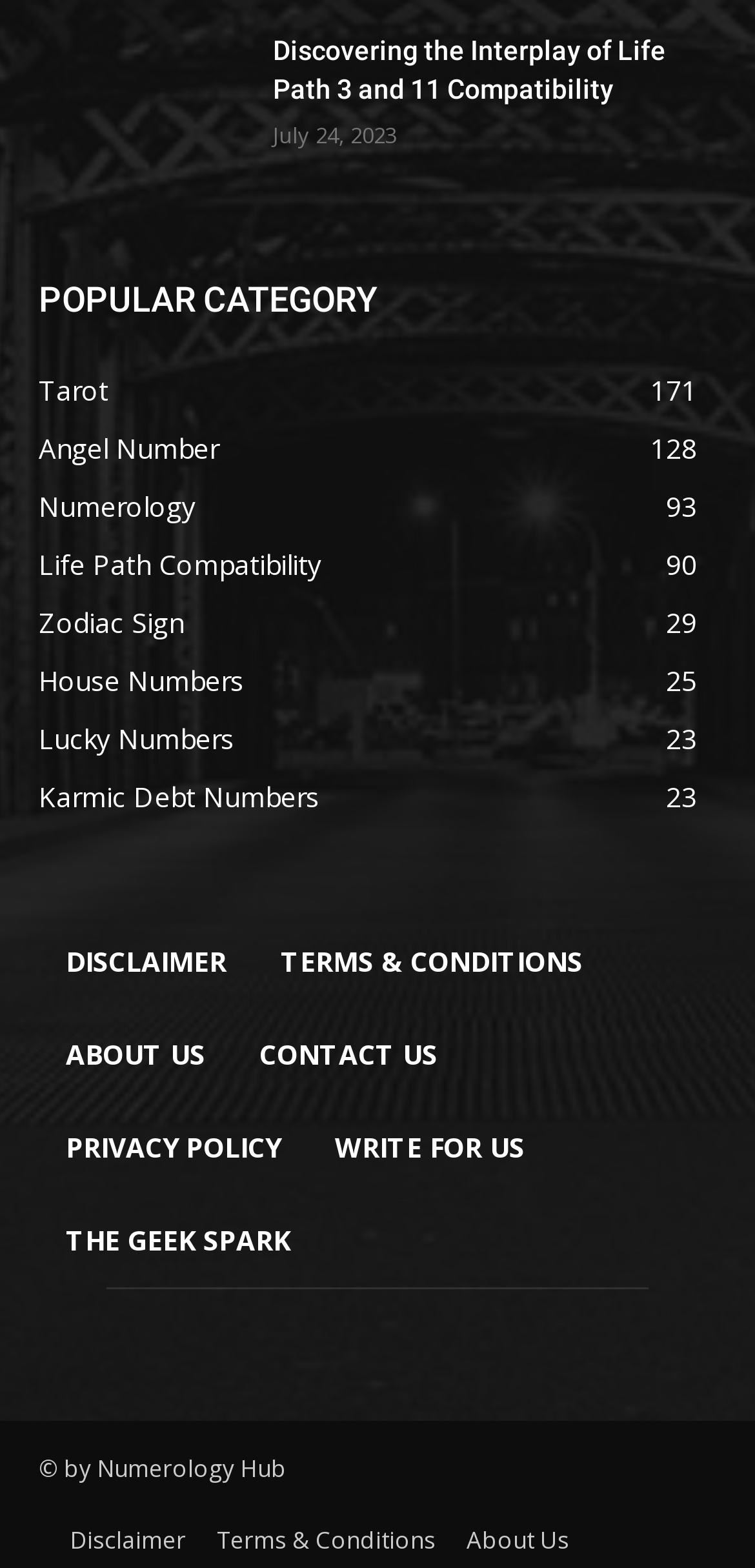What is the date of the article?
Provide a detailed answer to the question, using the image to inform your response.

The date of the article can be found in the time element with the bounding box coordinates [0.362, 0.077, 0.526, 0.095], which contains the static text 'July 24, 2023'.